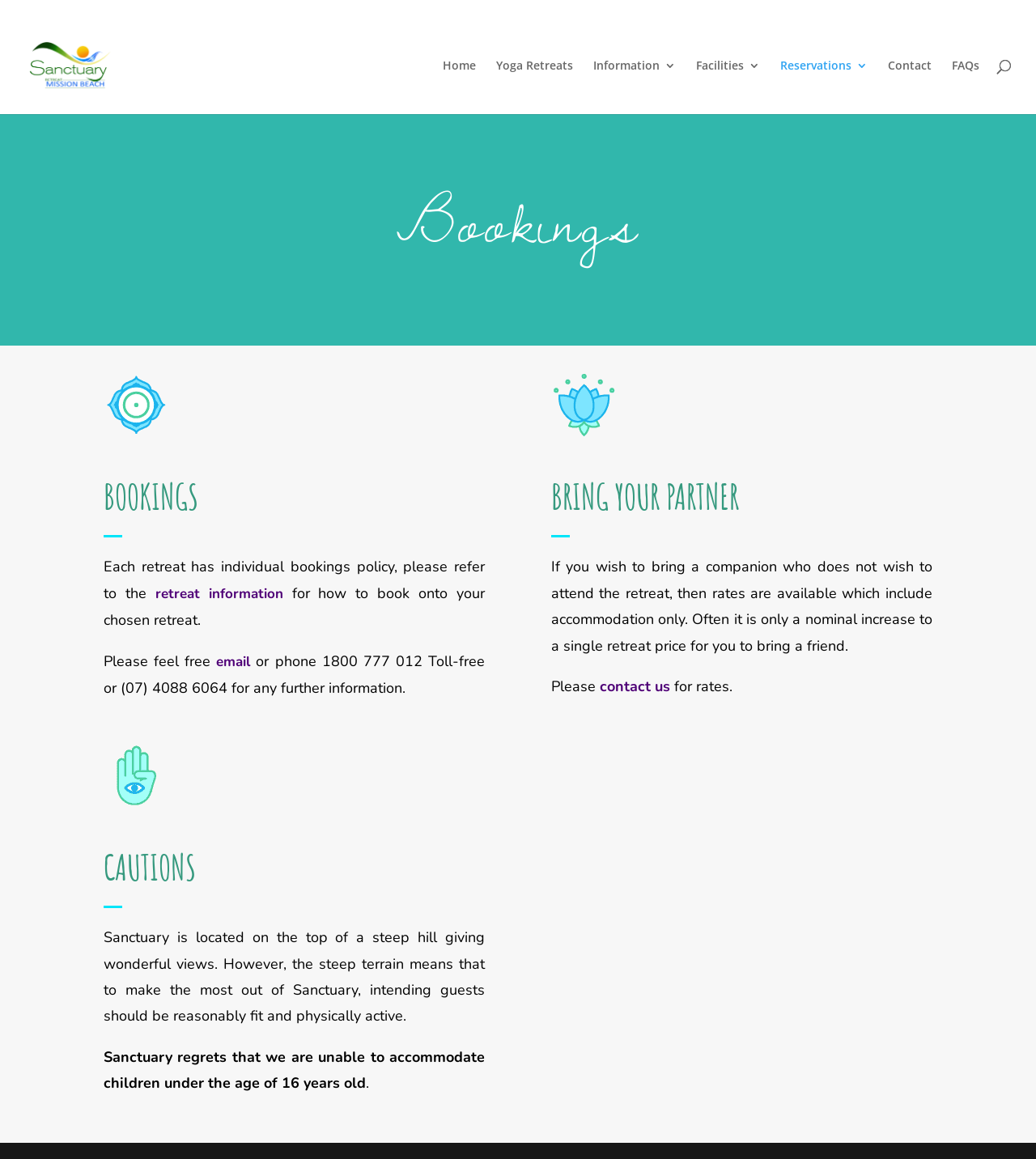Can you find the bounding box coordinates for the element that needs to be clicked to execute this instruction: "Contact via email"? The coordinates should be given as four float numbers between 0 and 1, i.e., [left, top, right, bottom].

[0.209, 0.563, 0.242, 0.579]